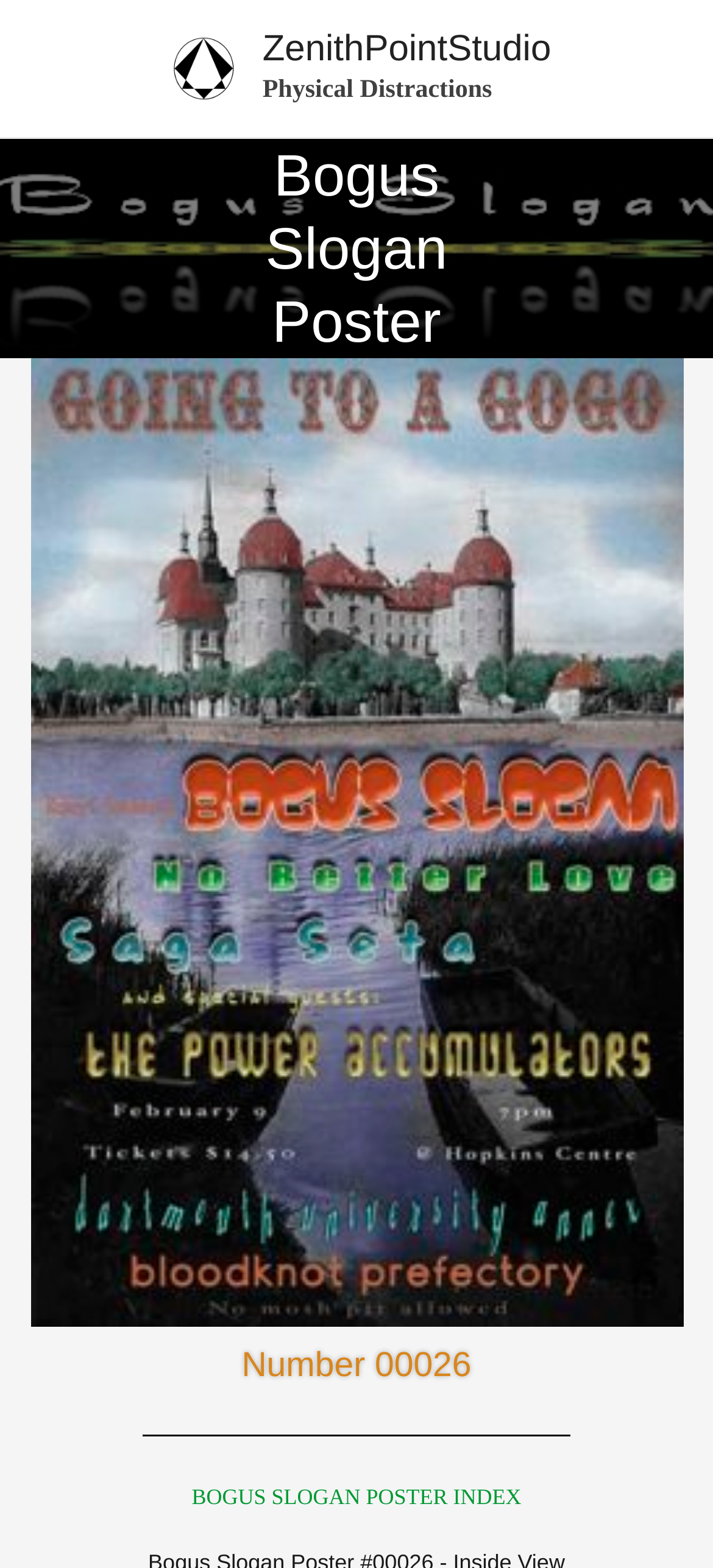Is there a link to an index page?
Examine the image and give a concise answer in one word or a short phrase.

Yes